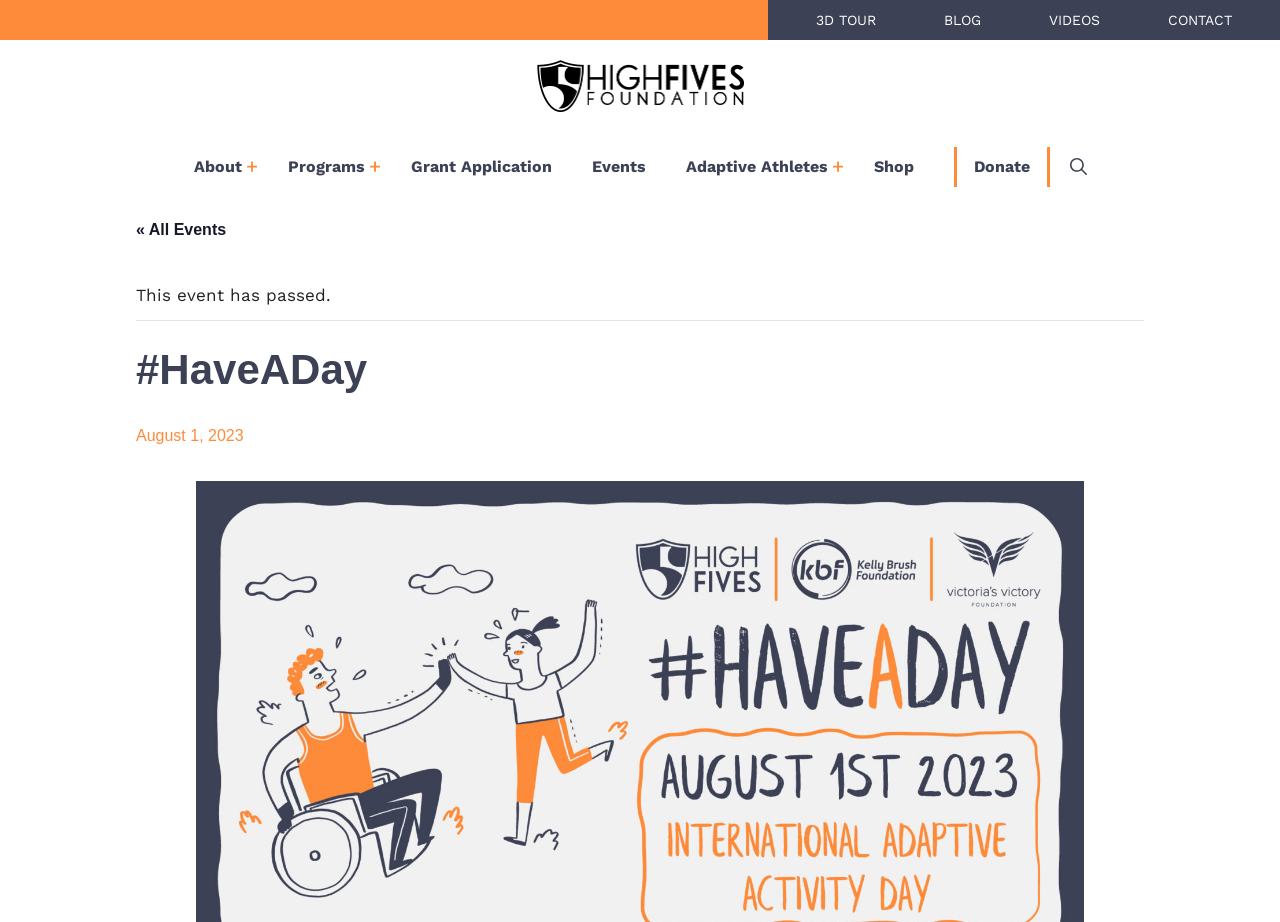Please identify the bounding box coordinates of the clickable area that will fulfill the following instruction: "View the '3D TOUR'". The coordinates should be in the format of four float numbers between 0 and 1, i.e., [left, top, right, bottom].

[0.622, 0.0, 0.7, 0.043]